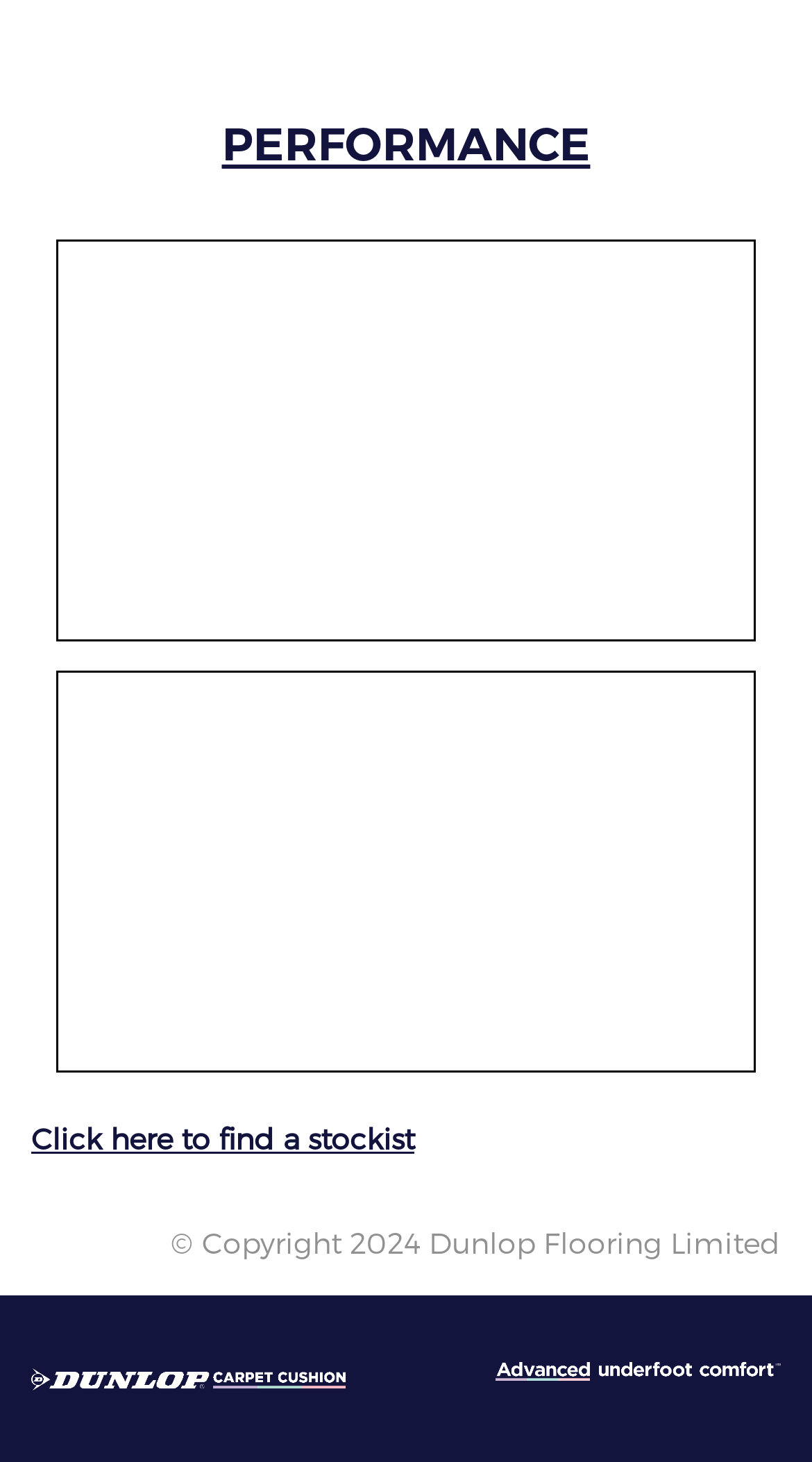What is the copyright year of the webpage? Based on the screenshot, please respond with a single word or phrase.

2024